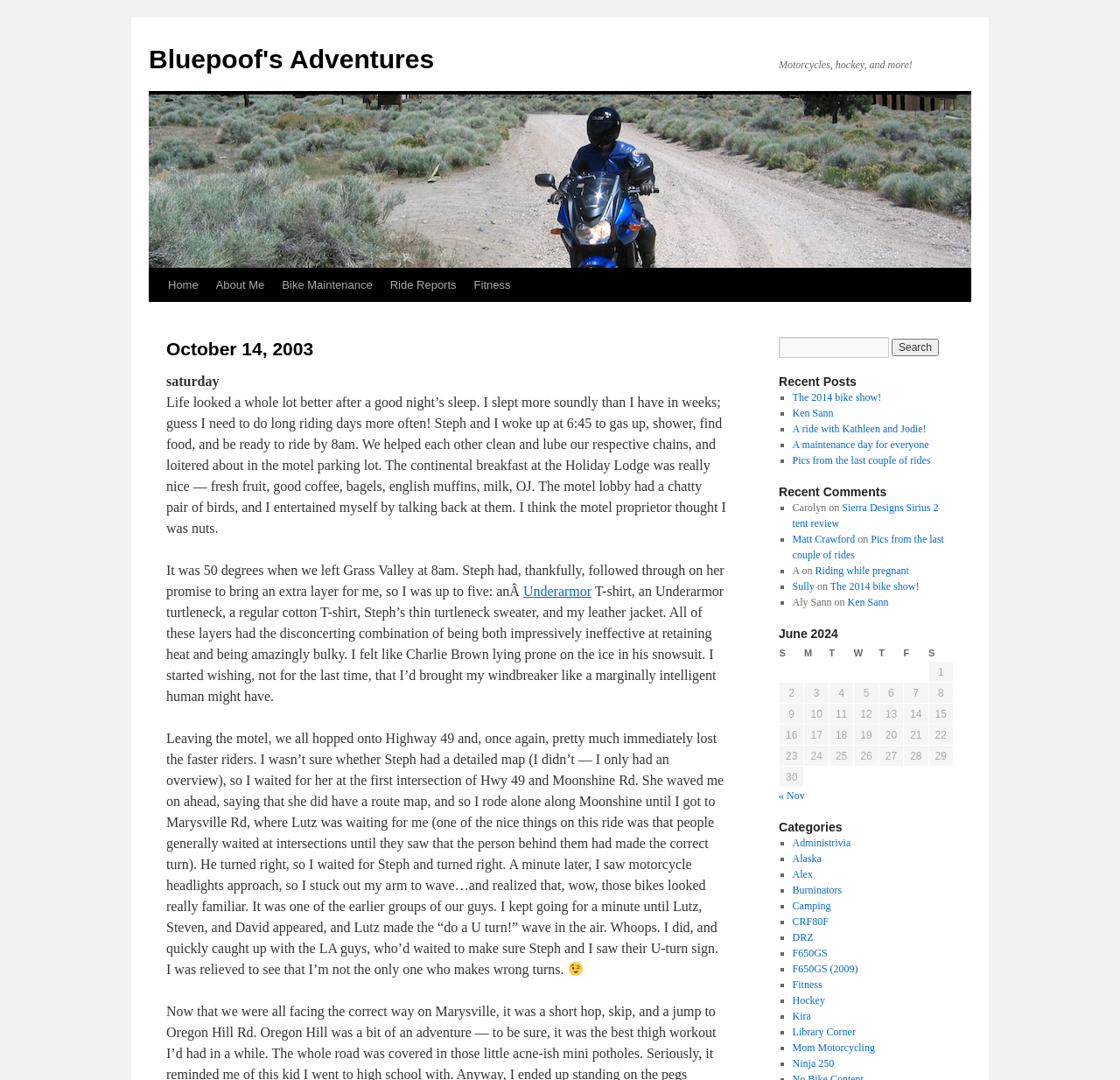How many links are there in the 'Recent Posts' section?
Look at the screenshot and provide an in-depth answer.

The 'Recent Posts' section contains five links, each represented by a list marker and a link text, such as 'The 2014 bike show!', 'Ken Sann', 'A ride with Kathleen and Jodie!', 'A maintenance day for everyone', and 'Pics from the last couple of rides'.